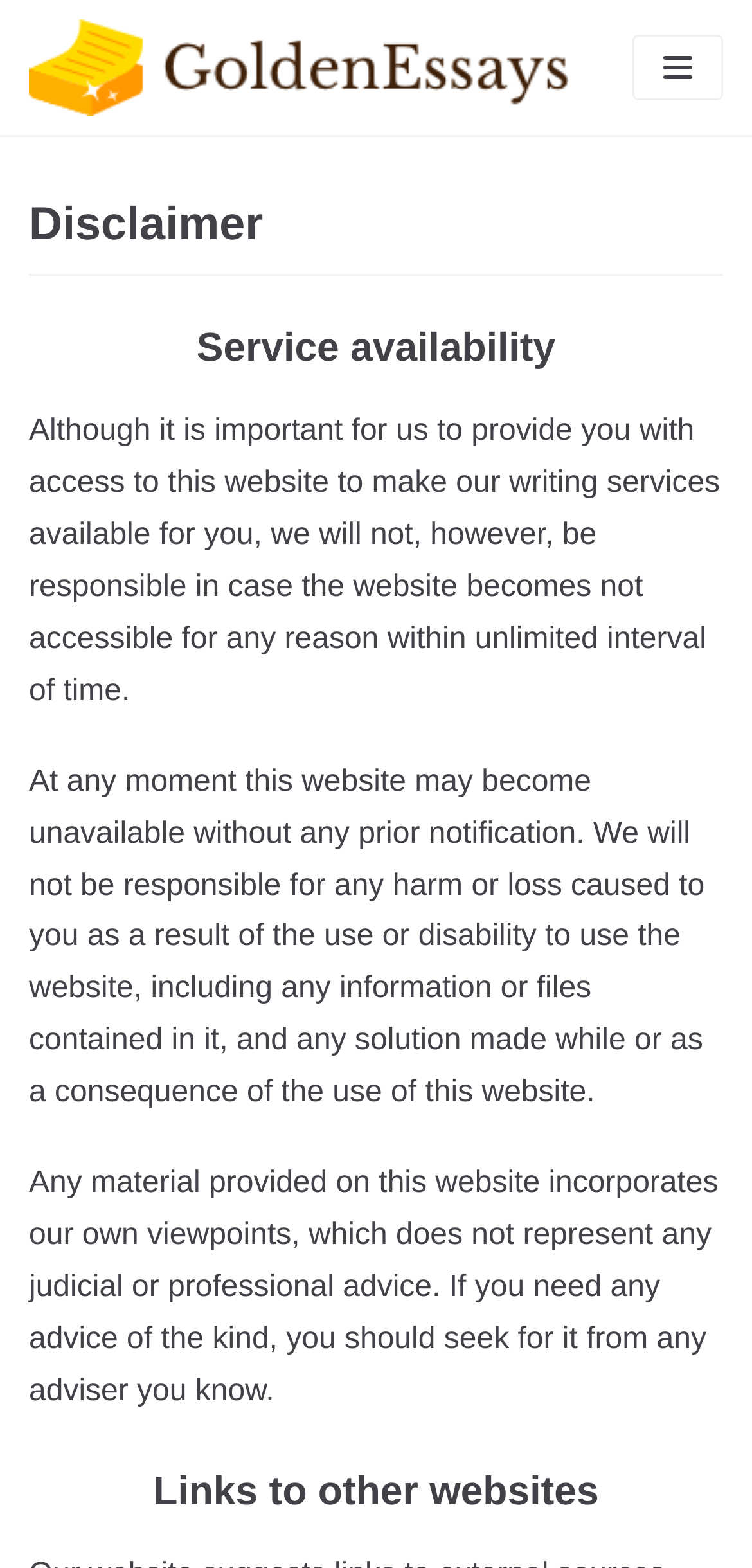What is the relationship between the website and other websites?
Provide a one-word or short-phrase answer based on the image.

Links to other websites